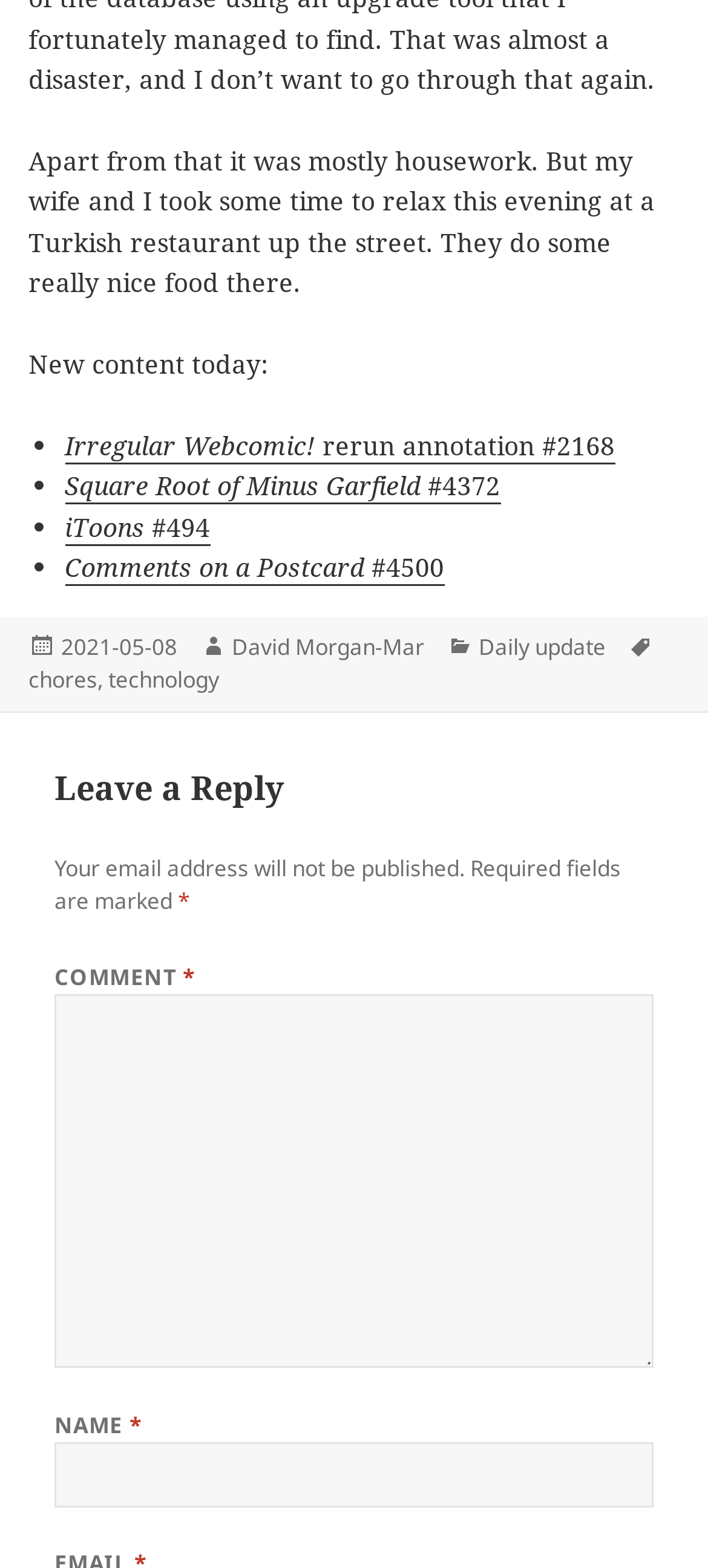Using the information in the image, give a comprehensive answer to the question: 
What is the author of the post?

The author of the post can be found in the footer section of the webpage, where it says 'Author' followed by a link to the author's name, which is 'David Morgan-Mar'.